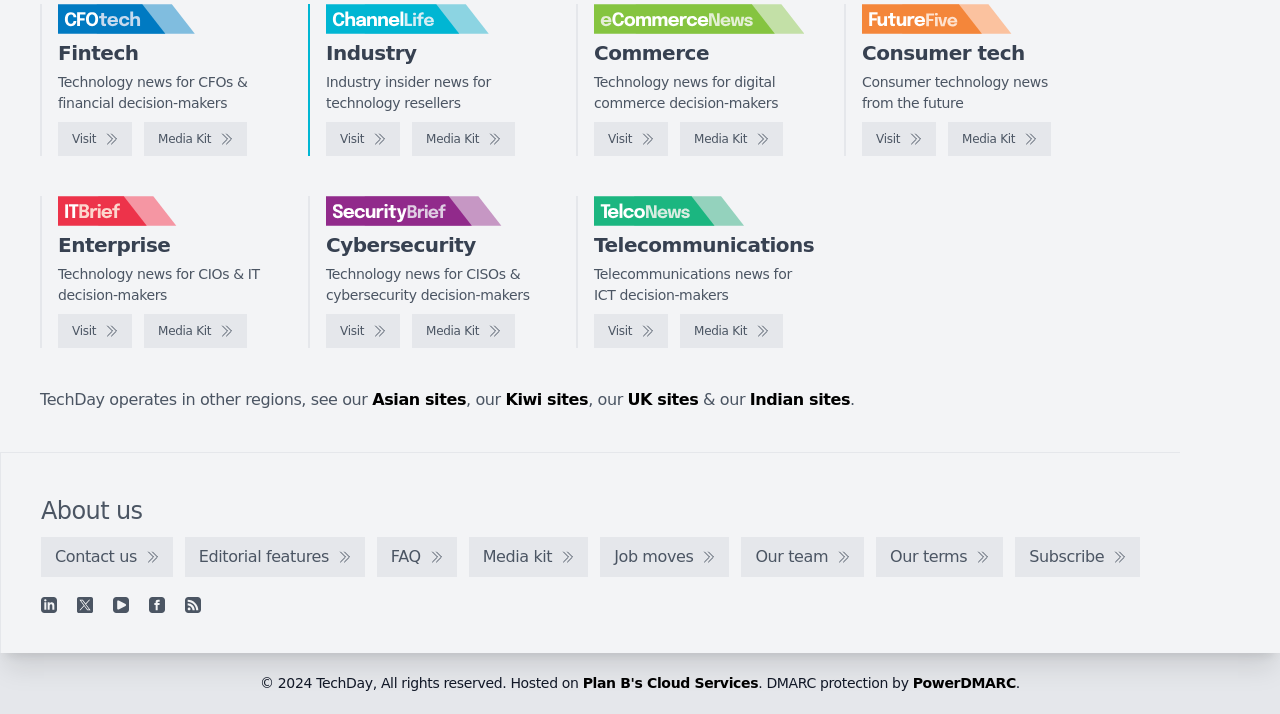Please examine the image and provide a detailed answer to the question: What is the category of news for CIOs and IT decision-makers?

I found a link element with the text 'IT Brief logo' and a static text element that says 'Technology news for CIOs & IT decision-makers', which suggests that the category of news for CIOs and IT decision-makers is Enterprise.